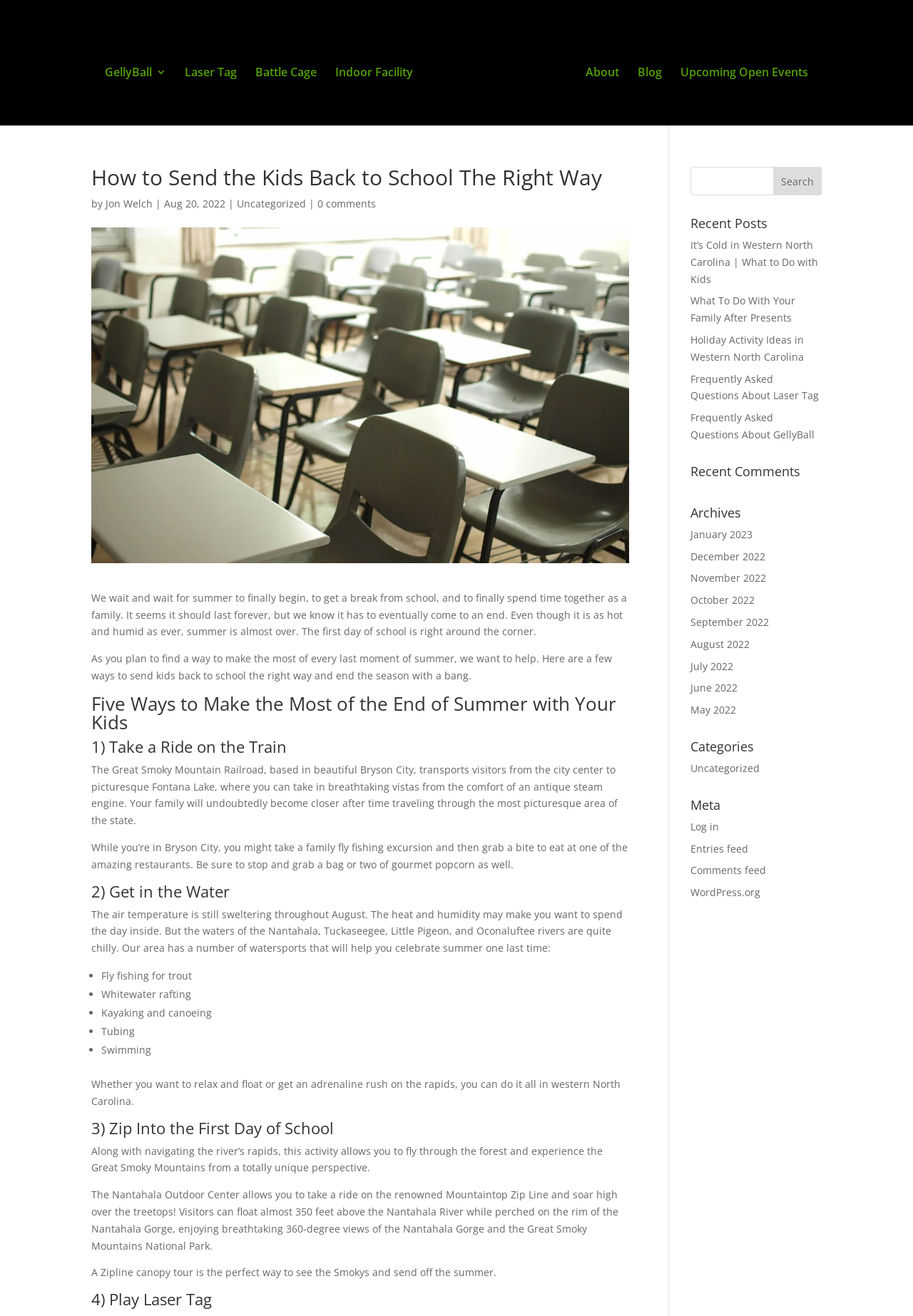Given the element description, predict the bounding box coordinates in the format (top-left x, top-left y, bottom-right x, bottom-right y), using floating point numbers between 0 and 1: Upcoming Open Events

[0.745, 0.051, 0.885, 0.095]